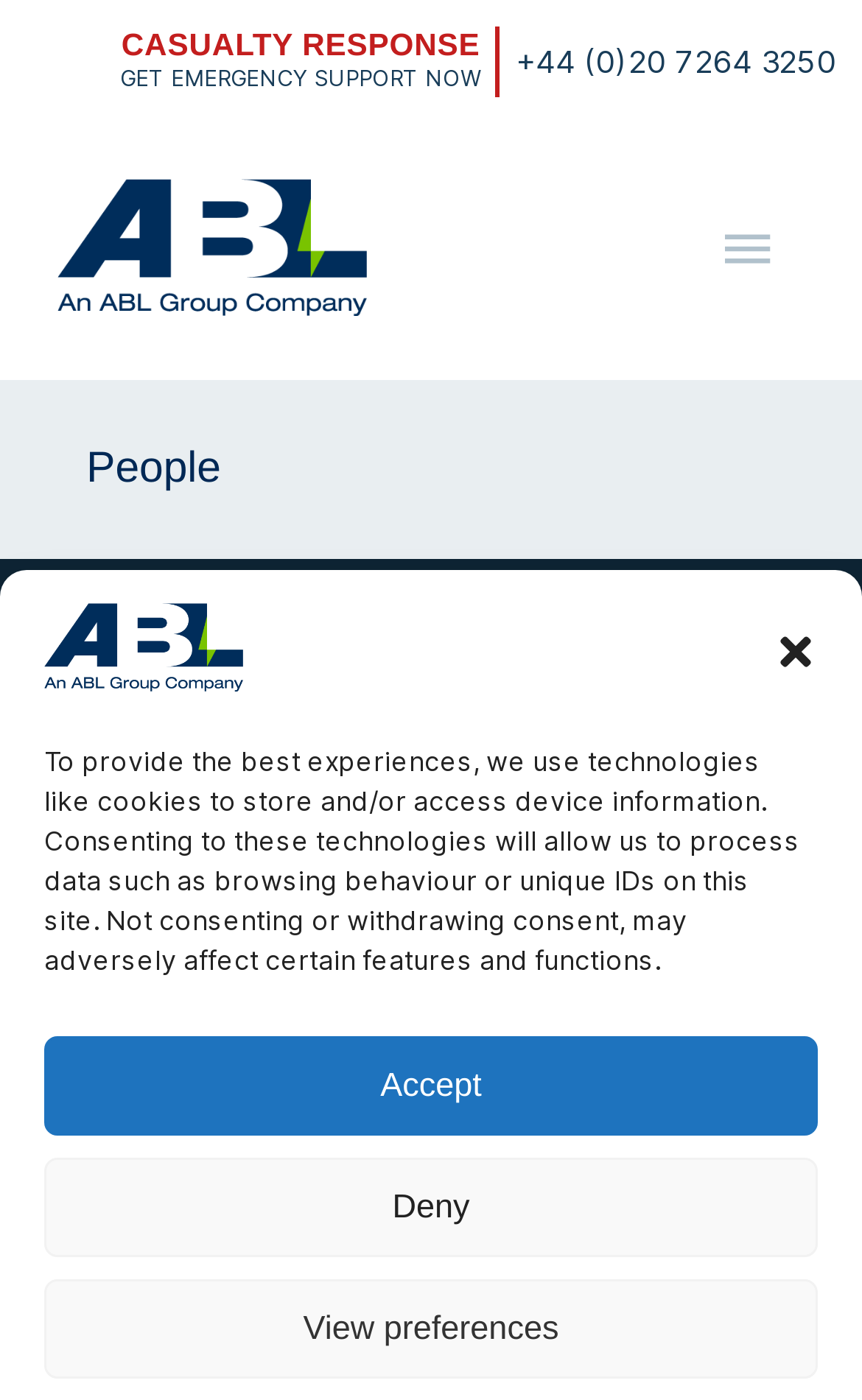Bounding box coordinates must be specified in the format (top-left x, top-left y, bottom-right x, bottom-right y). All values should be floating point numbers between 0 and 1. What are the bounding box coordinates of the UI element described as: ABL Group

[0.064, 0.23, 0.162, 0.286]